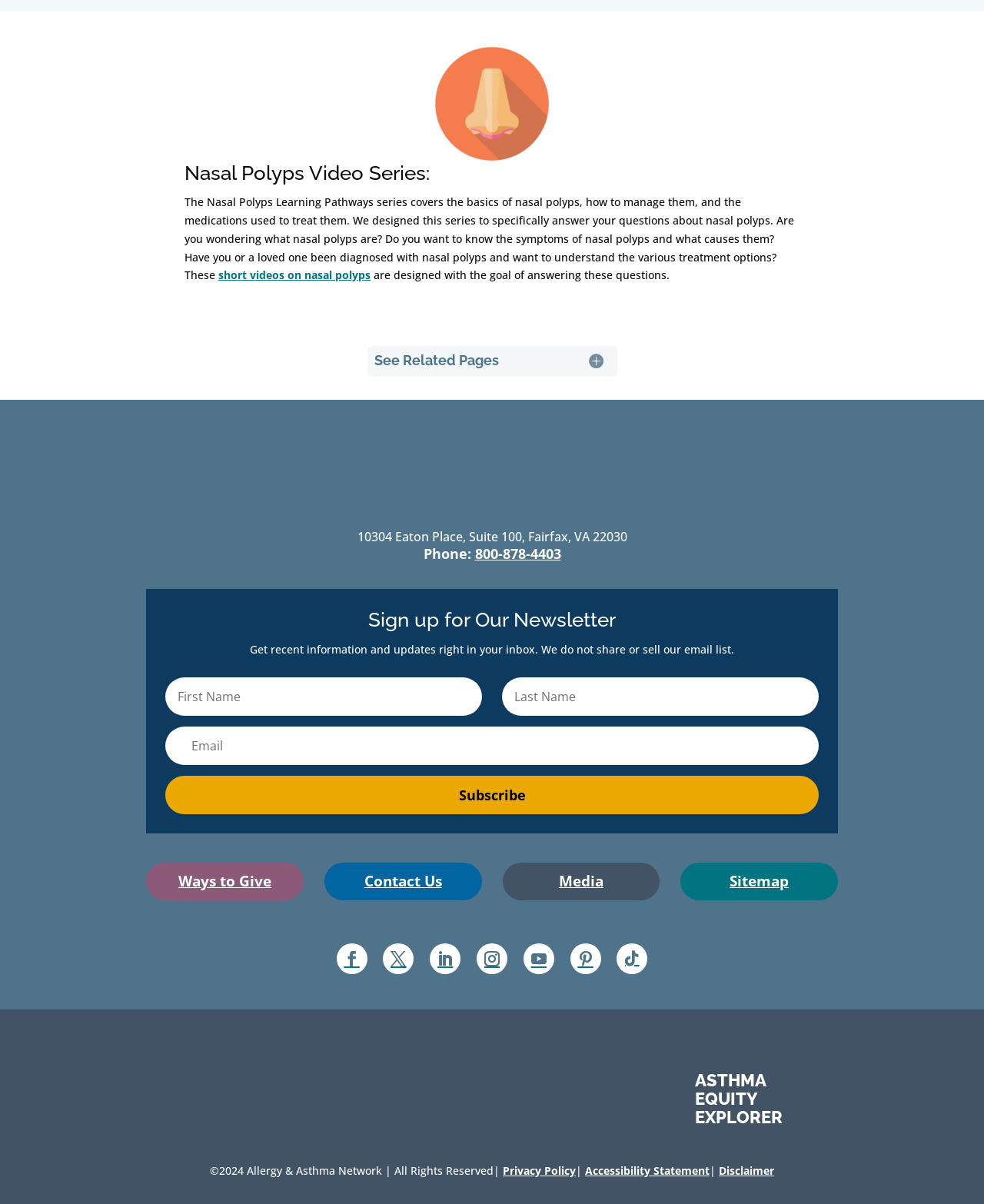Highlight the bounding box coordinates of the element you need to click to perform the following instruction: "Enter your email address in the input field."

[0.168, 0.604, 0.832, 0.636]